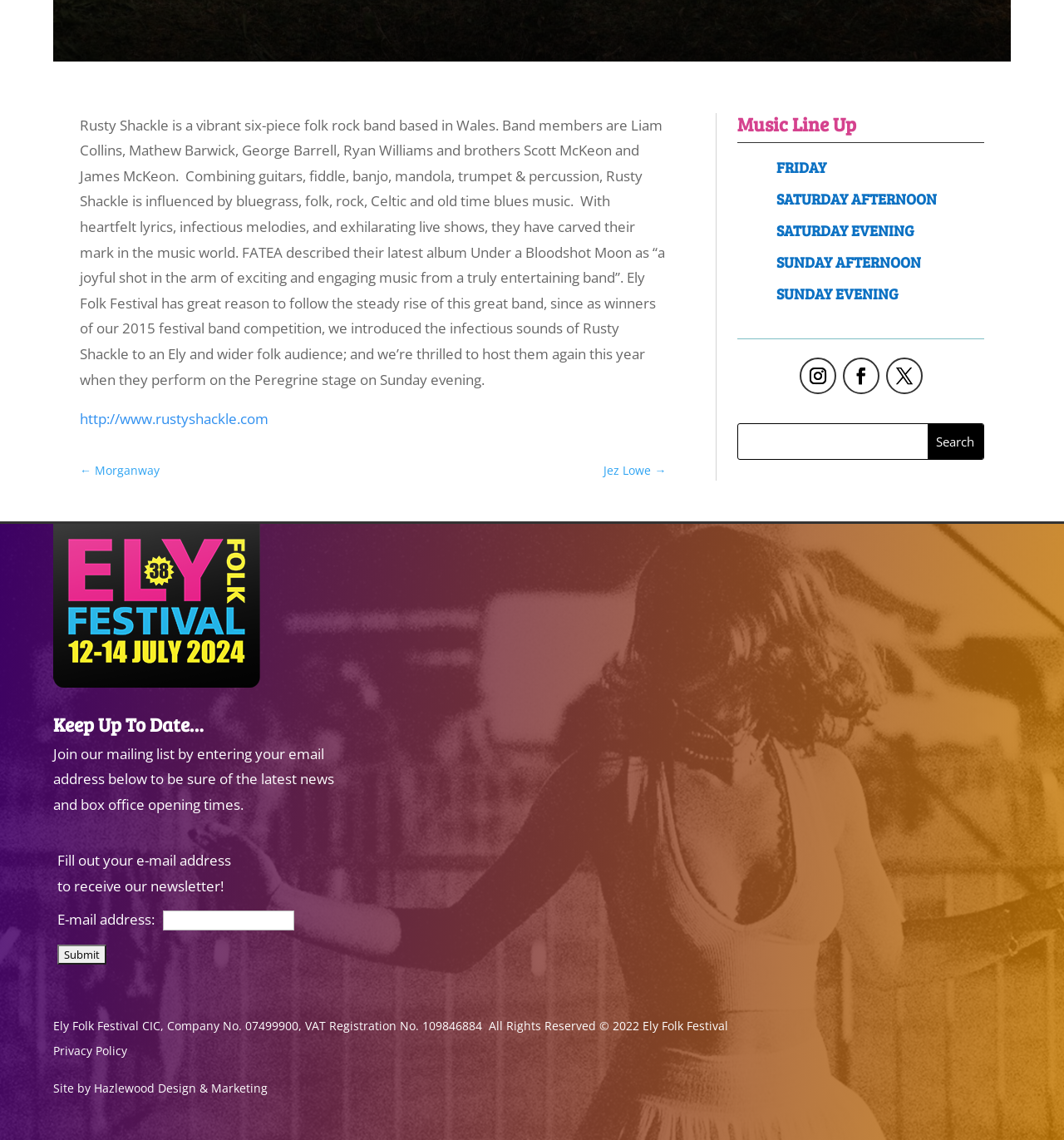Refer to the image and provide a thorough answer to this question:
How many days are listed in the Music Line Up section?

The answer can be found by examining the LayoutTable elements with headings 'FRIDAY', 'SATURDAY AFTERNOON', 'SATURDAY EVENING', and 'SUNDAY AFTERNOON' and 'SUNDAY EVENING'. These headings indicate that the Music Line Up section lists four days.